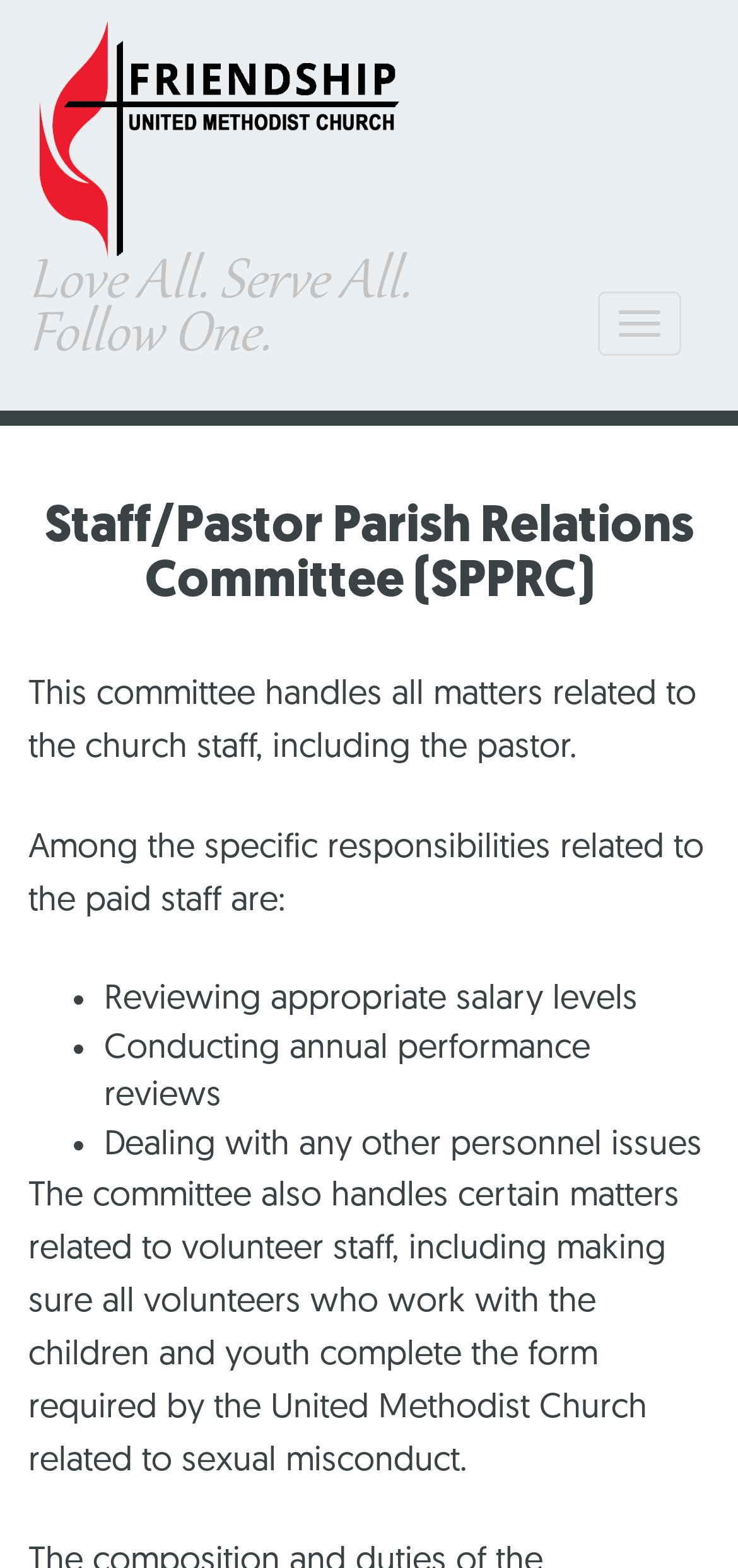What is the slogan of the church?
Based on the visual details in the image, please answer the question thoroughly.

The slogan of the church is 'Love All. Serve All. Follow One.' which is located at the top of the webpage, below the logo.